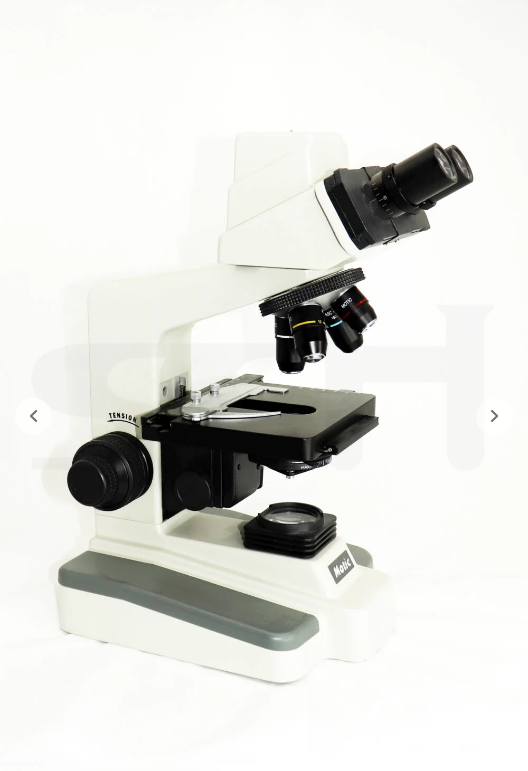Offer a detailed narrative of the scene depicted in the image.

The image showcases a Microscope 4 Nosepiece, designed primarily for educational and professional laboratories. This microscope features a sturdy base and a movable stage, which allows for precise positioning of samples for observation. The nosepiece is equipped with four objective lenses, enabling users to switch between different magnification levels for detailed examination of specimens. Its binocular eyepiece provides comfortable viewing angles, allowing users to observe fine details with ease. The design emphasizes functionality and stability, making it an essential instrument for various applications, including biological research, forensic analysis, and material science studies.